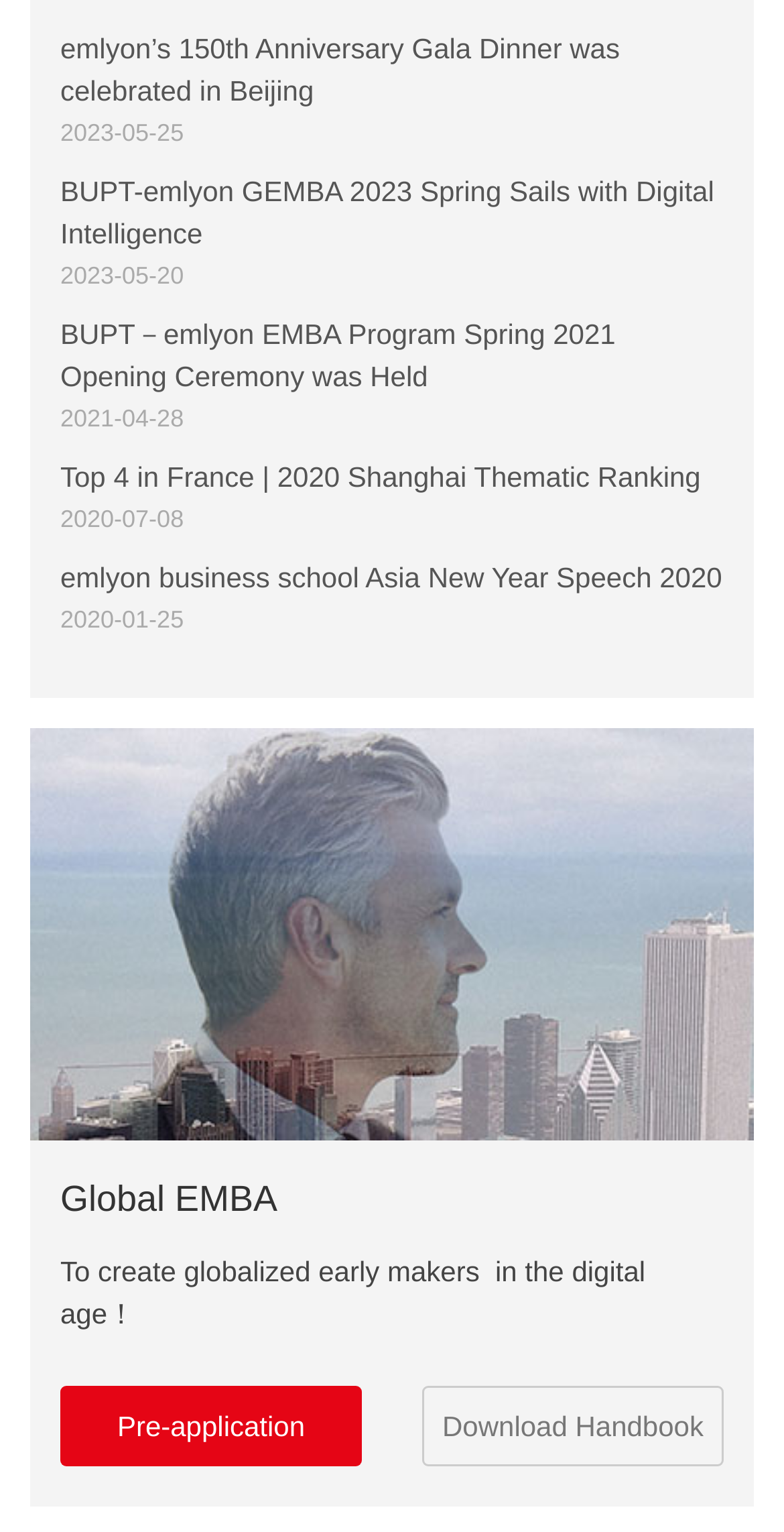What is the theme of the ranking mentioned in the link?
Based on the image, answer the question in a detailed manner.

I found the theme by looking at the link element 'Top 4 in France | 2020 Shanghai Thematic Ranking'.